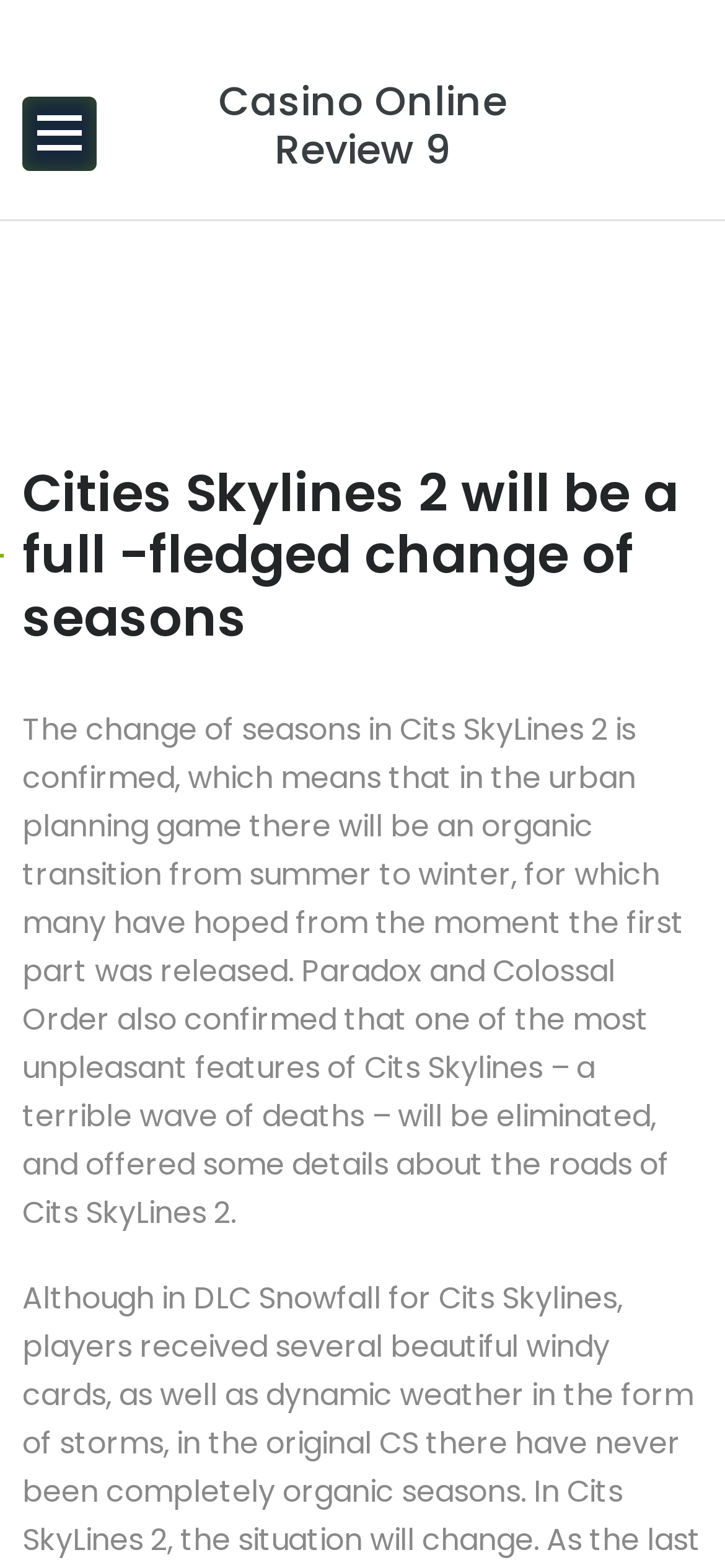Identify the bounding box for the given UI element using the description provided. Coordinates should be in the format (top-left x, top-left y, bottom-right x, bottom-right y) and must be between 0 and 1. Here is the description: Providence Journal

None